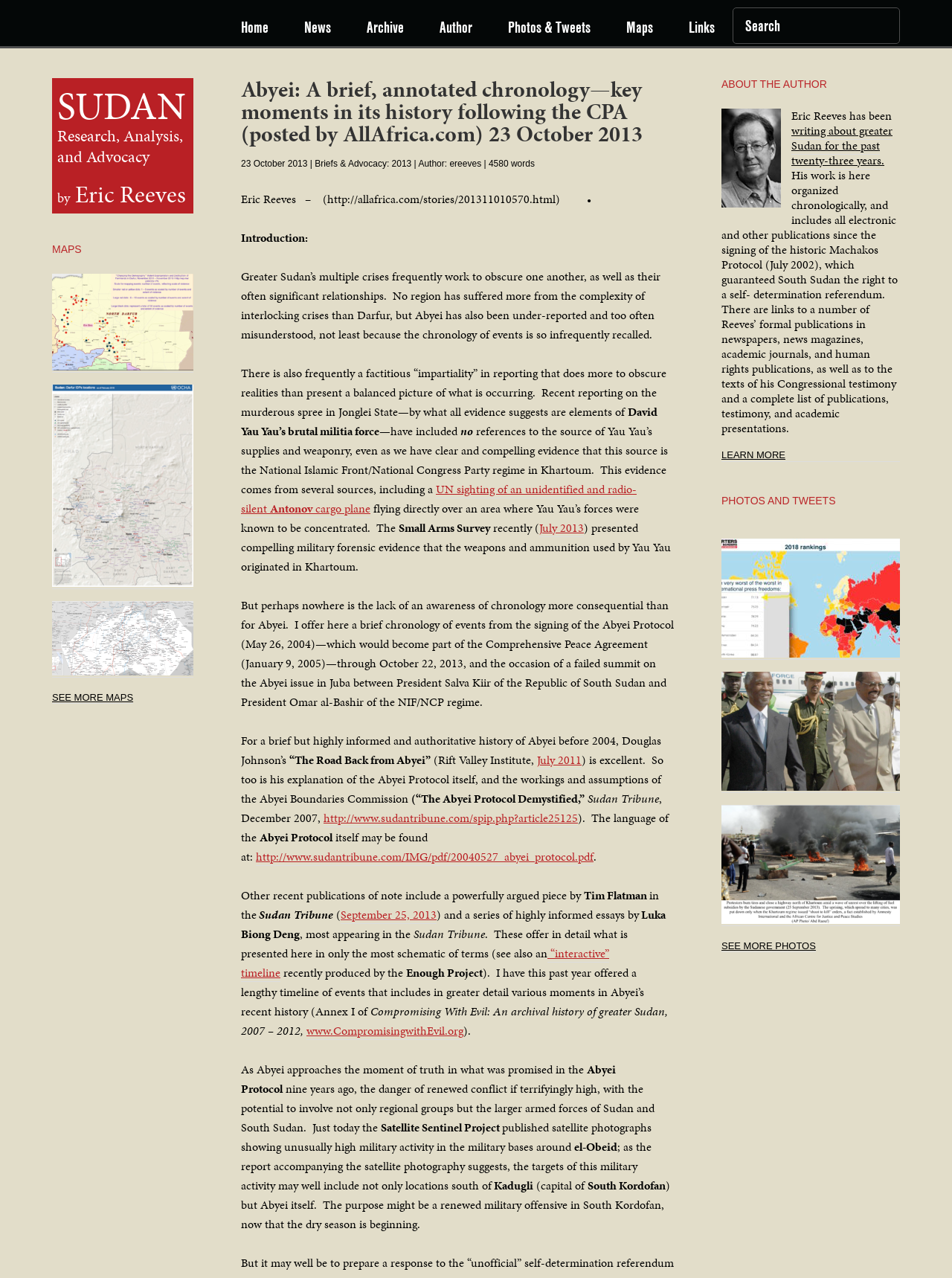Please give a one-word or short phrase response to the following question: 
What is the name of the state mentioned in the article?

South Kordofan